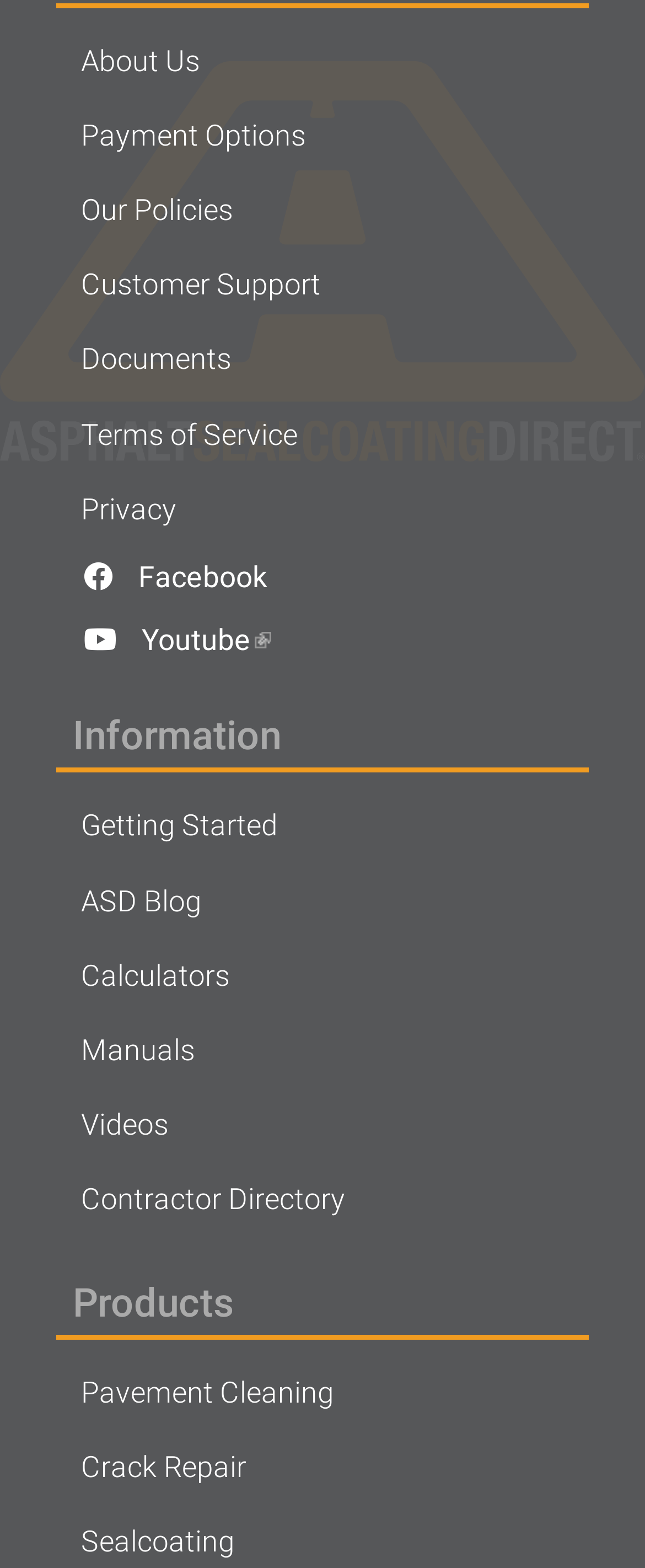How many types of products are listed?
Refer to the image and give a detailed answer to the question.

I counted the number of product categories listed and found two, 'Pavement Cleaning' and 'Crack Repair', which are likely two types of products offered by the website.